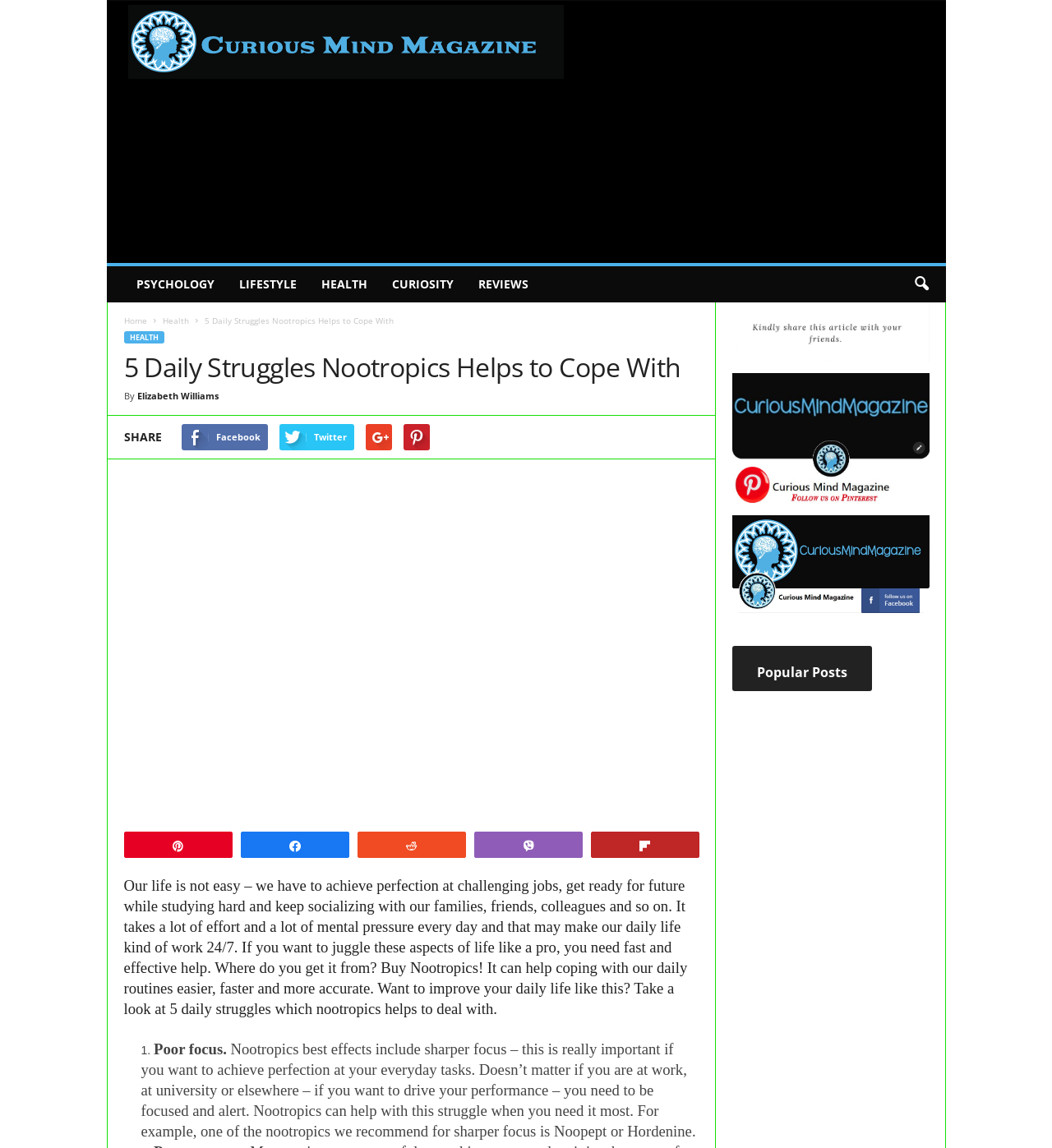Bounding box coordinates are to be given in the format (top-left x, top-left y, bottom-right x, bottom-right y). All values must be floating point numbers between 0 and 1. Provide the bounding box coordinate for the UI element described as: Elizabeth Williams

[0.13, 0.339, 0.207, 0.35]